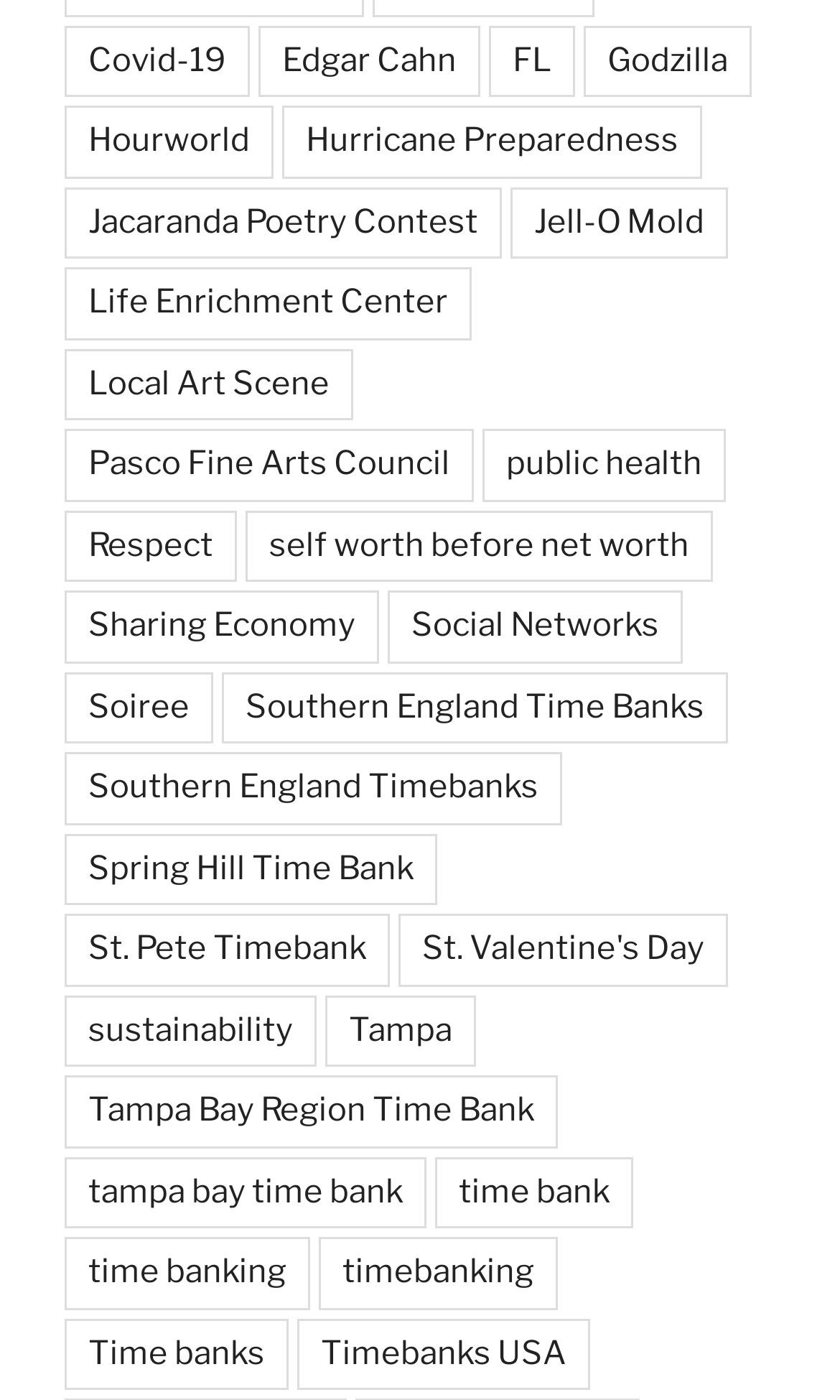What is the topic of the link below 'Hurricane Preparedness'?
Observe the image and answer the question with a one-word or short phrase response.

Jacaranda Poetry Contest